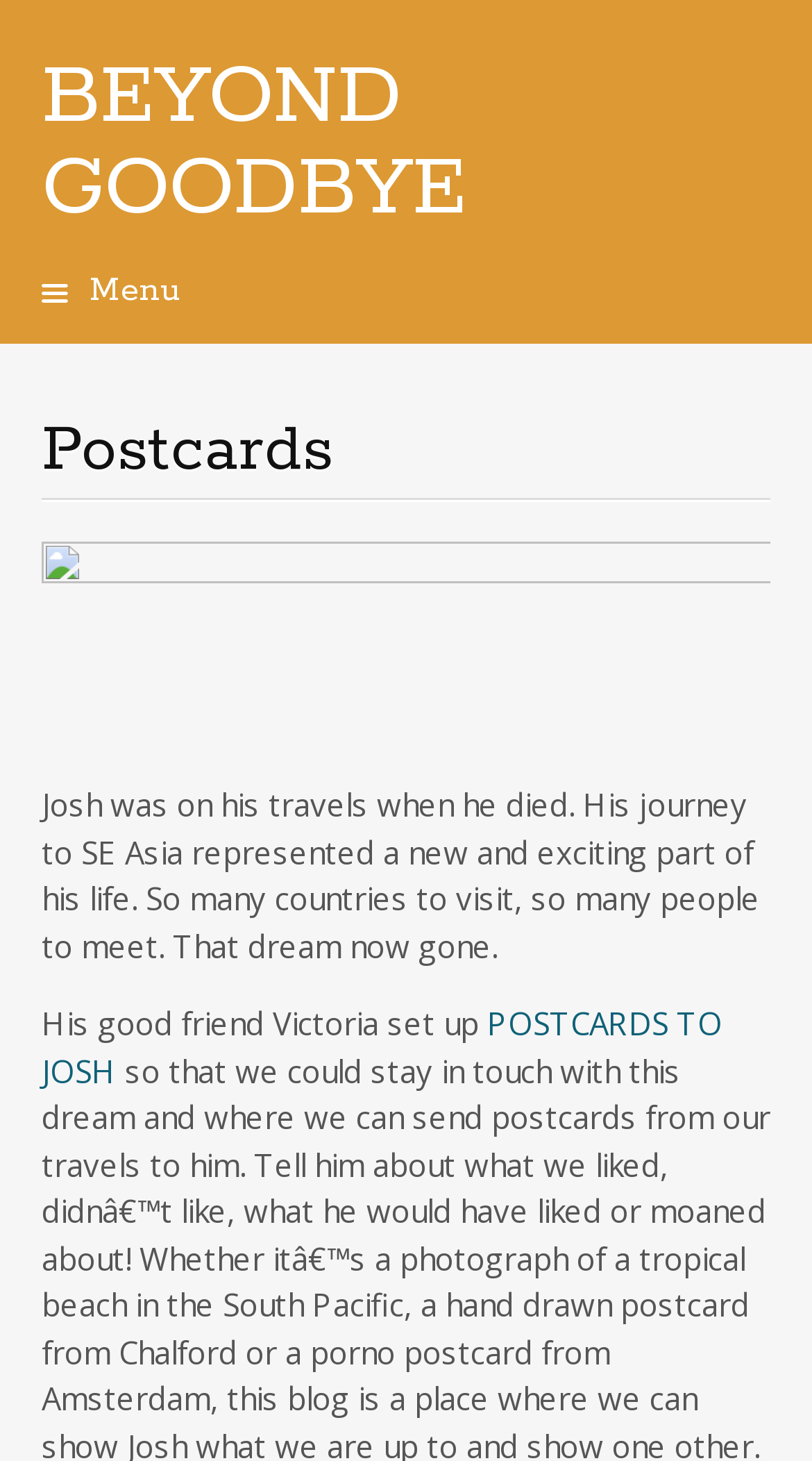What is the name of the person who died?
Please provide a single word or phrase as the answer based on the screenshot.

Josh